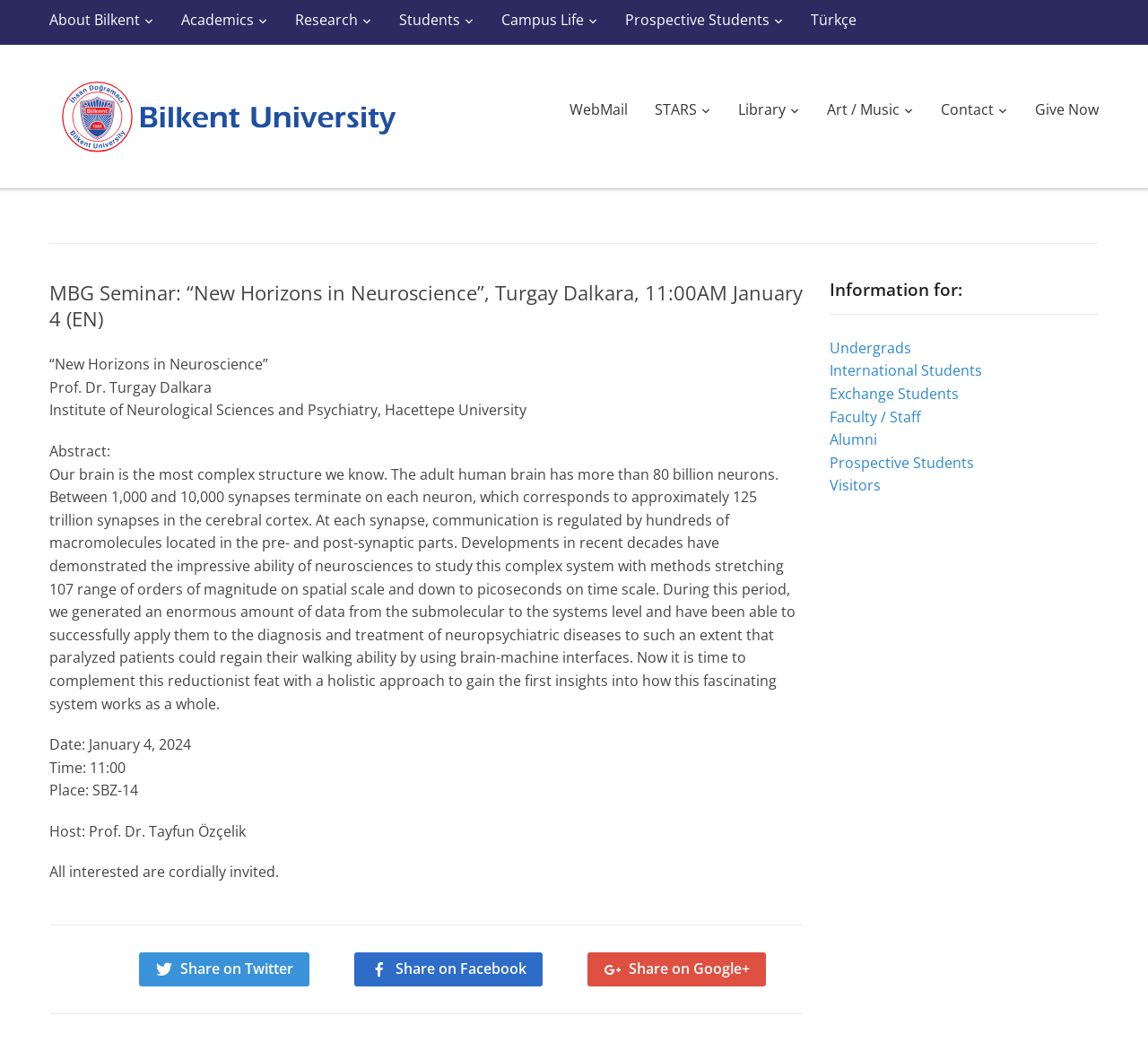Highlight the bounding box coordinates of the element that should be clicked to carry out the following instruction: "View information for Undergrads". The coordinates must be given as four float numbers ranging from 0 to 1, i.e., [left, top, right, bottom].

[0.723, 0.321, 0.794, 0.34]